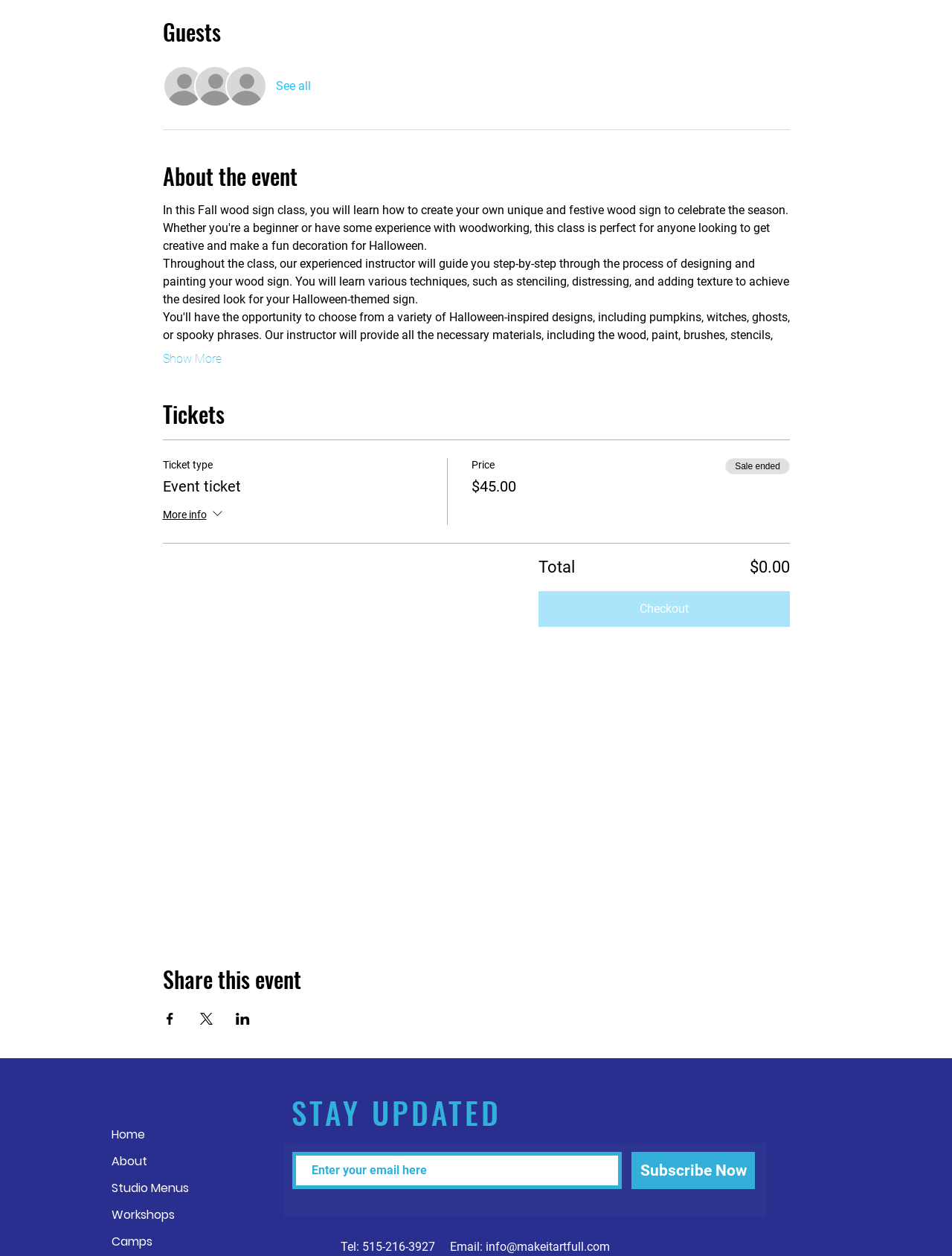Answer the following in one word or a short phrase: 
How much does the event ticket cost?

$45.00